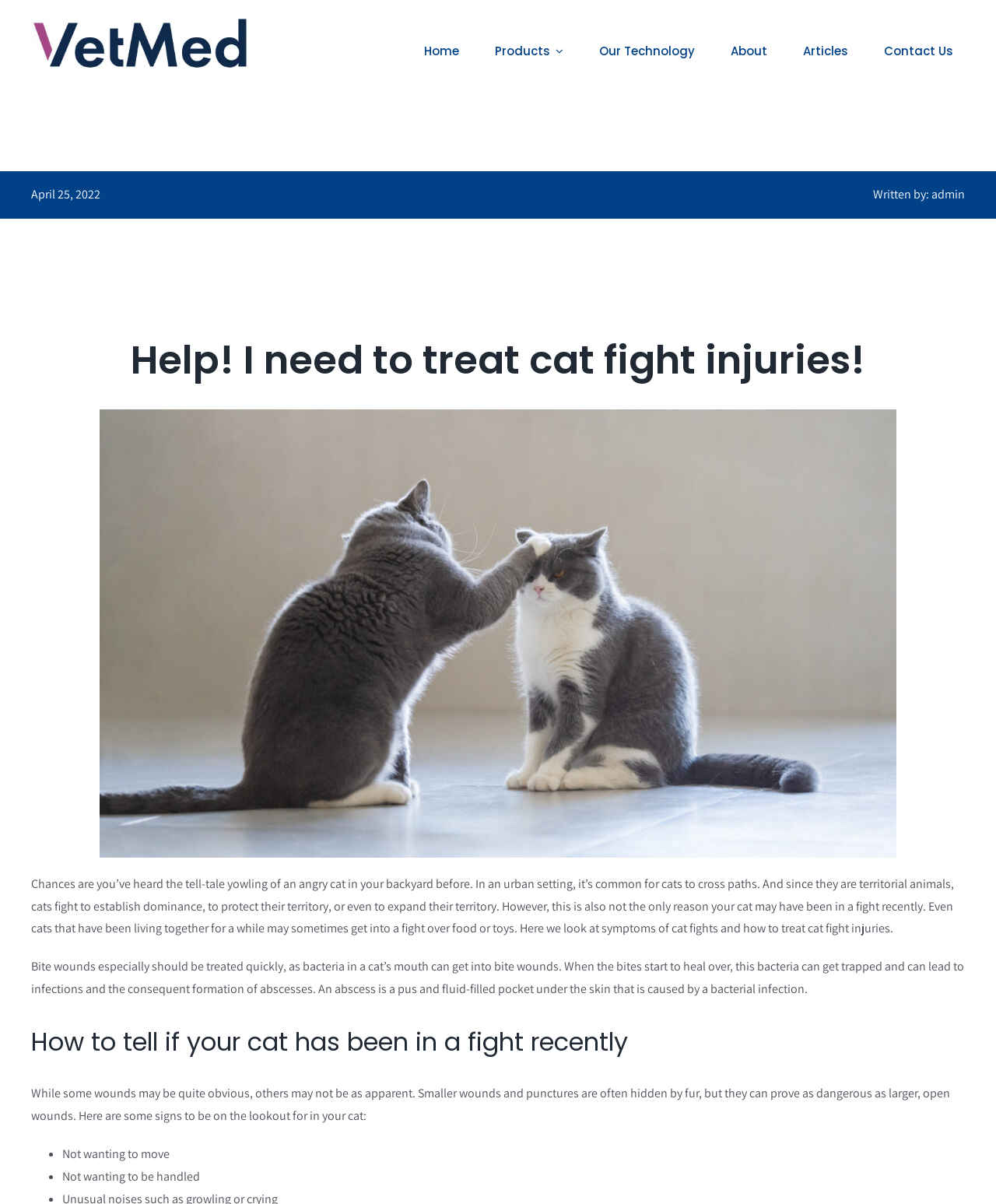Please specify the coordinates of the bounding box for the element that should be clicked to carry out this instruction: "Click the 'Contact Us' link". The coordinates must be four float numbers between 0 and 1, formatted as [left, top, right, bottom].

[0.876, 0.026, 0.969, 0.058]